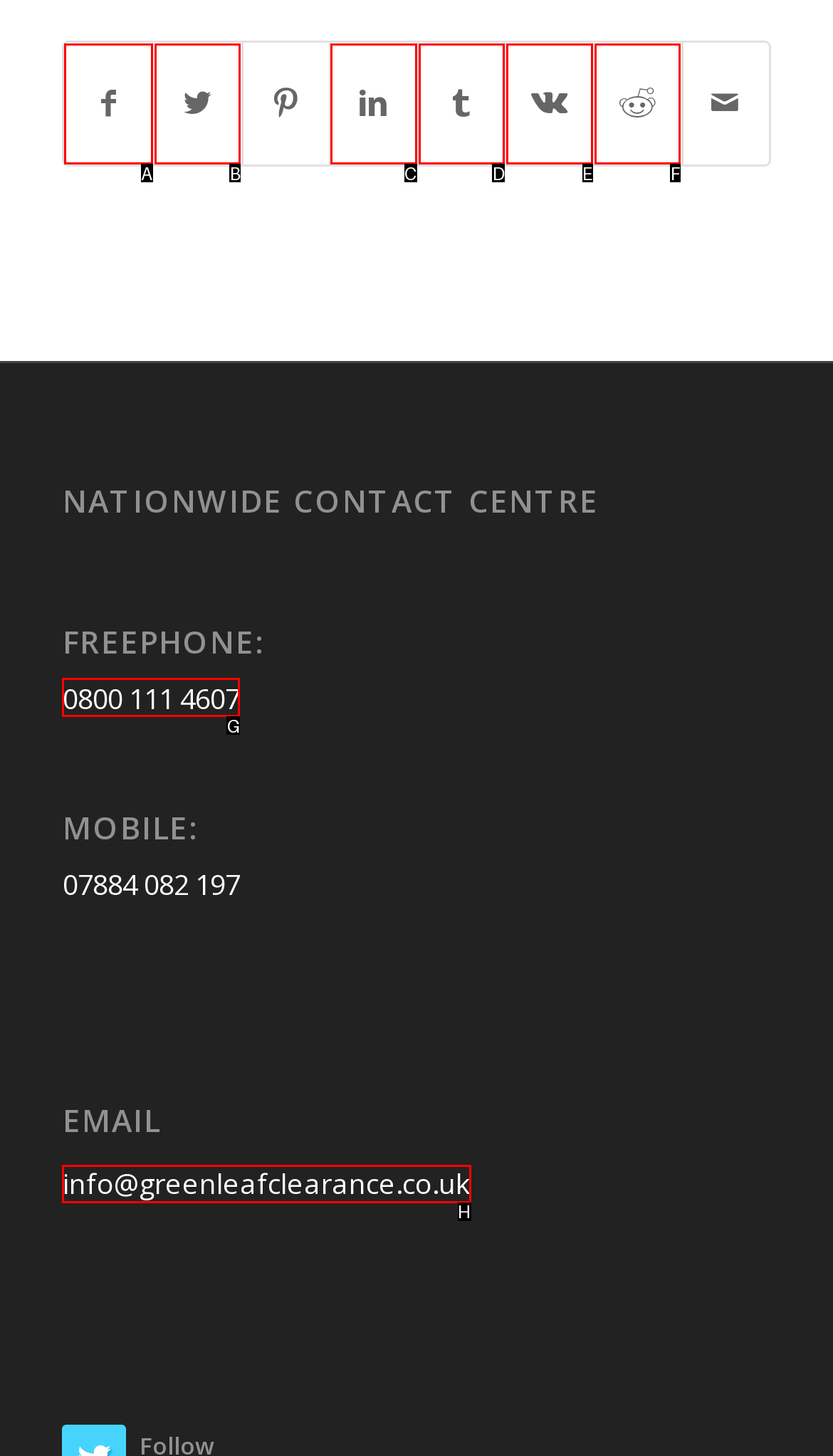Determine which UI element you should click to perform the task: Read the blog post about sea shanties and language learning
Provide the letter of the correct option from the given choices directly.

None